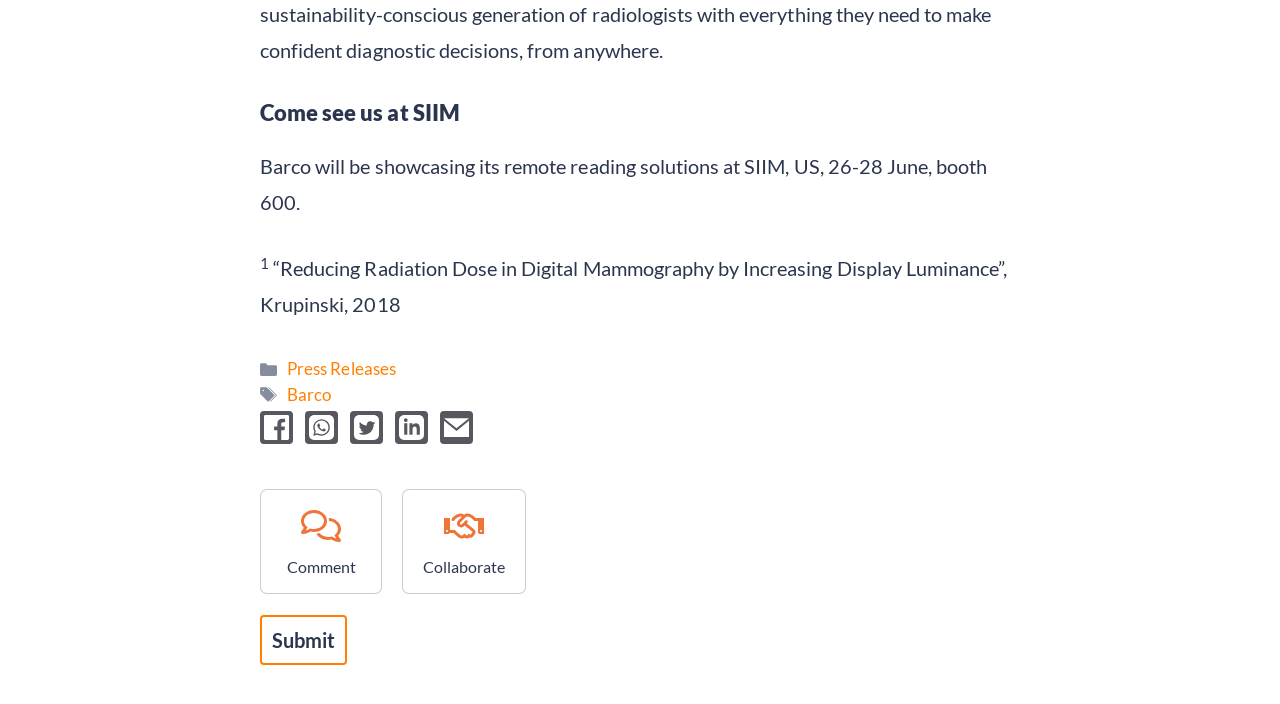Can you find the bounding box coordinates for the element to click on to achieve the instruction: "Visit the 'Press Releases' page"?

[0.224, 0.509, 0.309, 0.539]